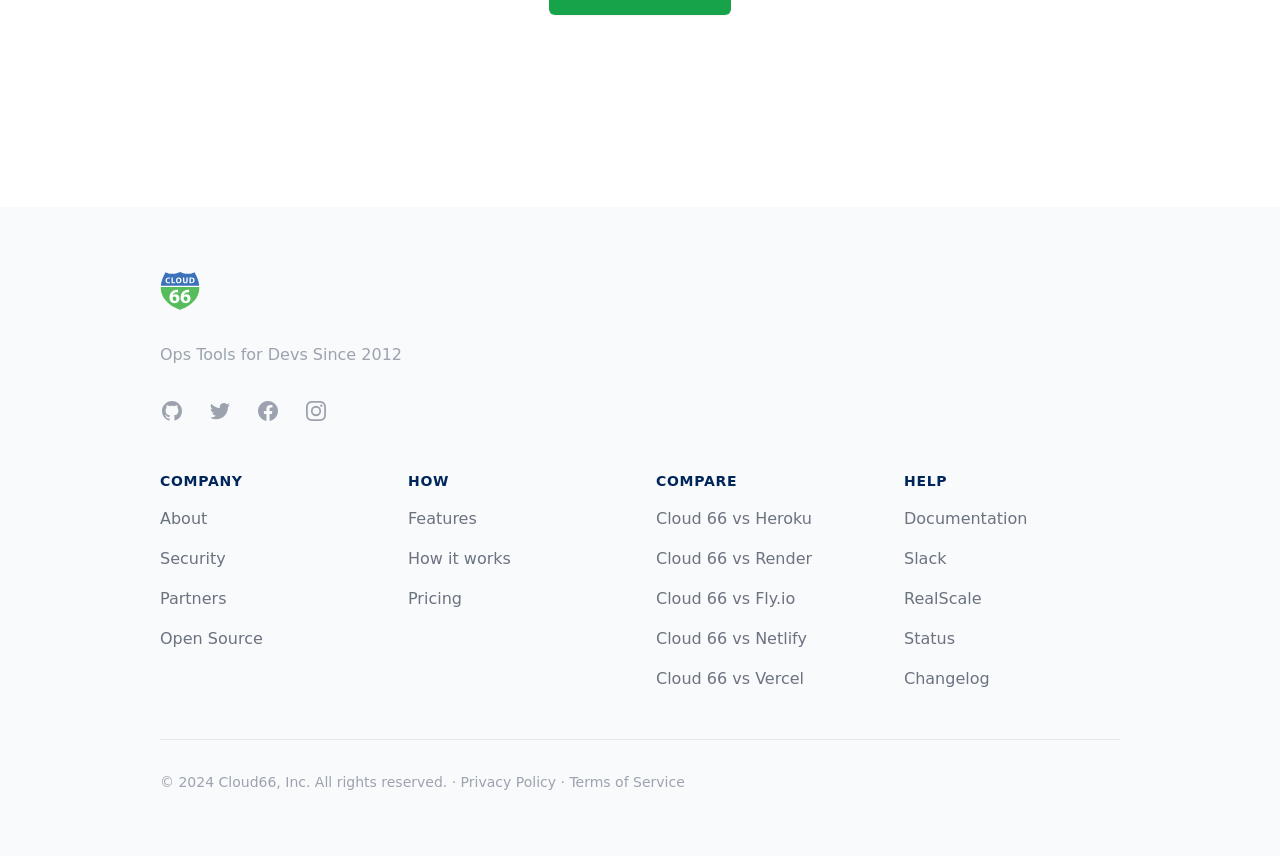Determine the coordinates of the bounding box for the clickable area needed to execute this instruction: "Check privacy policy".

[0.36, 0.904, 0.434, 0.923]